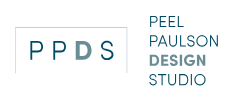What style does the overall aesthetic of the logo reflect?
Based on the image, respond with a single word or phrase.

Contemporary